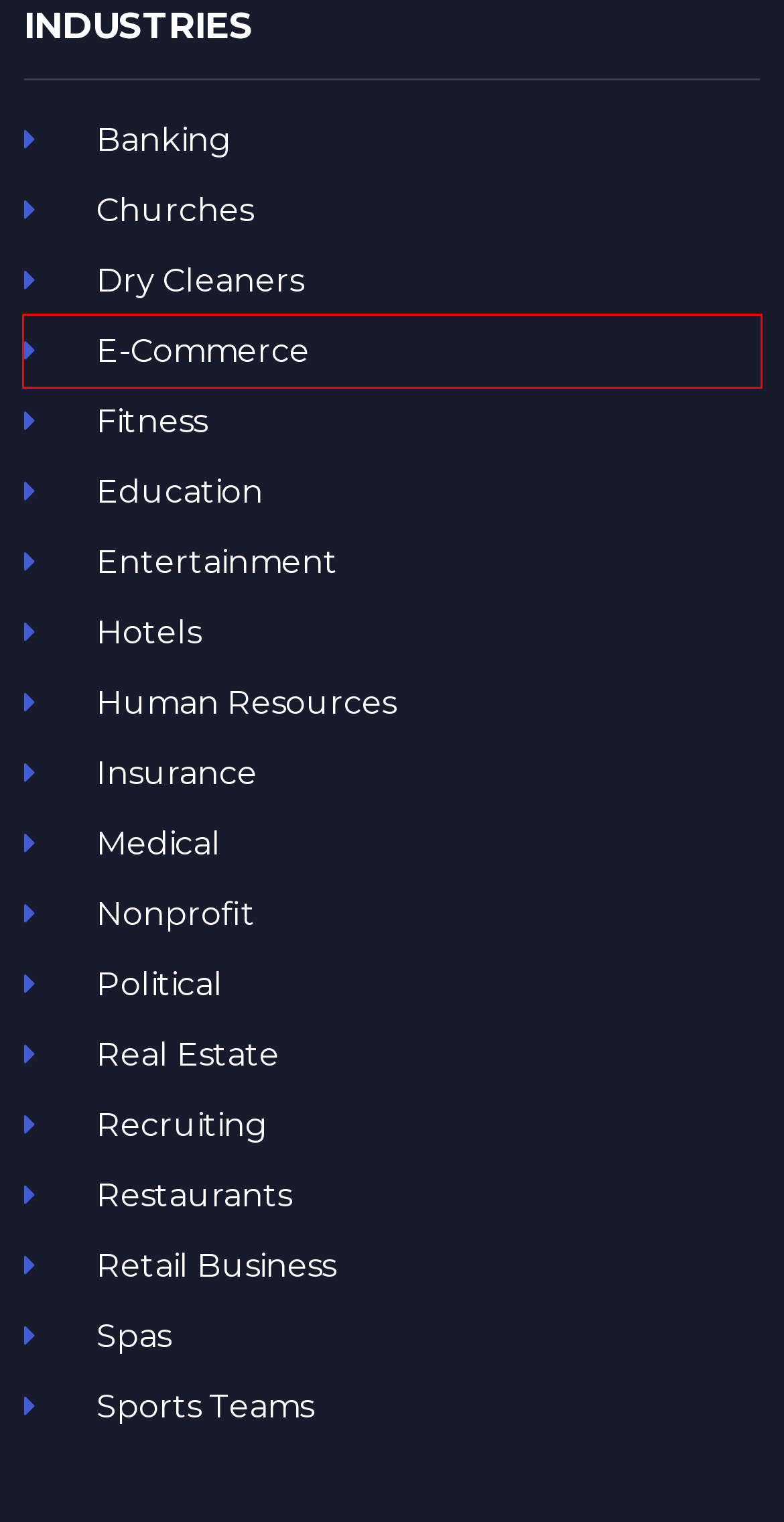Given a screenshot of a webpage featuring a red bounding box, identify the best matching webpage description for the new page after the element within the red box is clicked. Here are the options:
A. SMS for Gym Marketing with Practical Solutions | Textback.ai
B. Texting for Schools and Educational Facilities | Textback.ai
C. Use SMS for Events Management & Entertainment Venues
D. HR Communication and Recruitment SMS Solutions | Textback.ai
E. Get the Best SMS Marketing for Ecommerce Solutions | Textback
F. SMS mobile marketing for Hotels & Hospitality | Textback.ai
G. SMS Marketing for Restaurants | Textback.ai
H. SMS solutions for Sports Team Messaging | Textback.ai

E